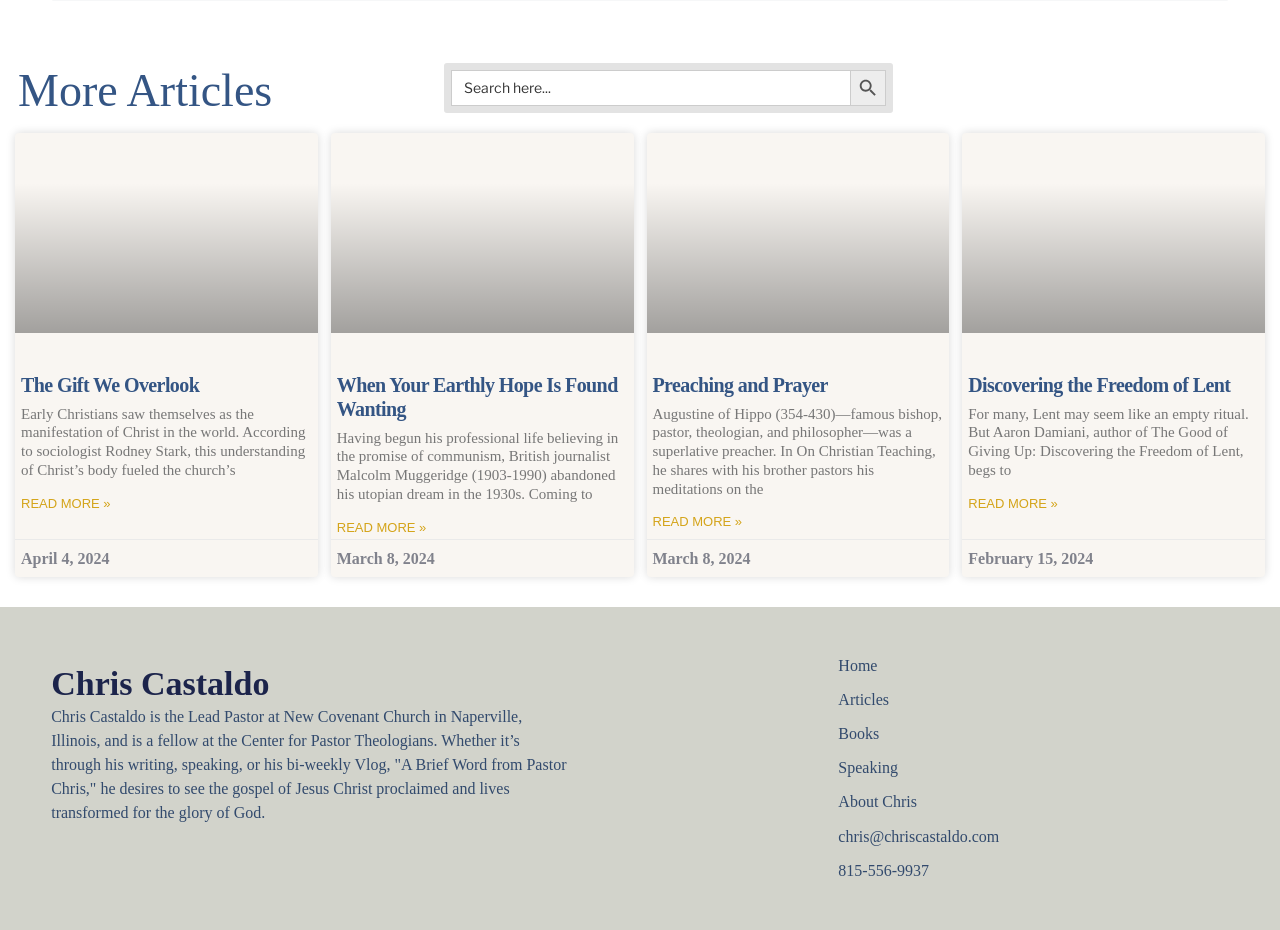Indicate the bounding box coordinates of the clickable region to achieve the following instruction: "Search for articles."

[0.352, 0.075, 0.692, 0.113]